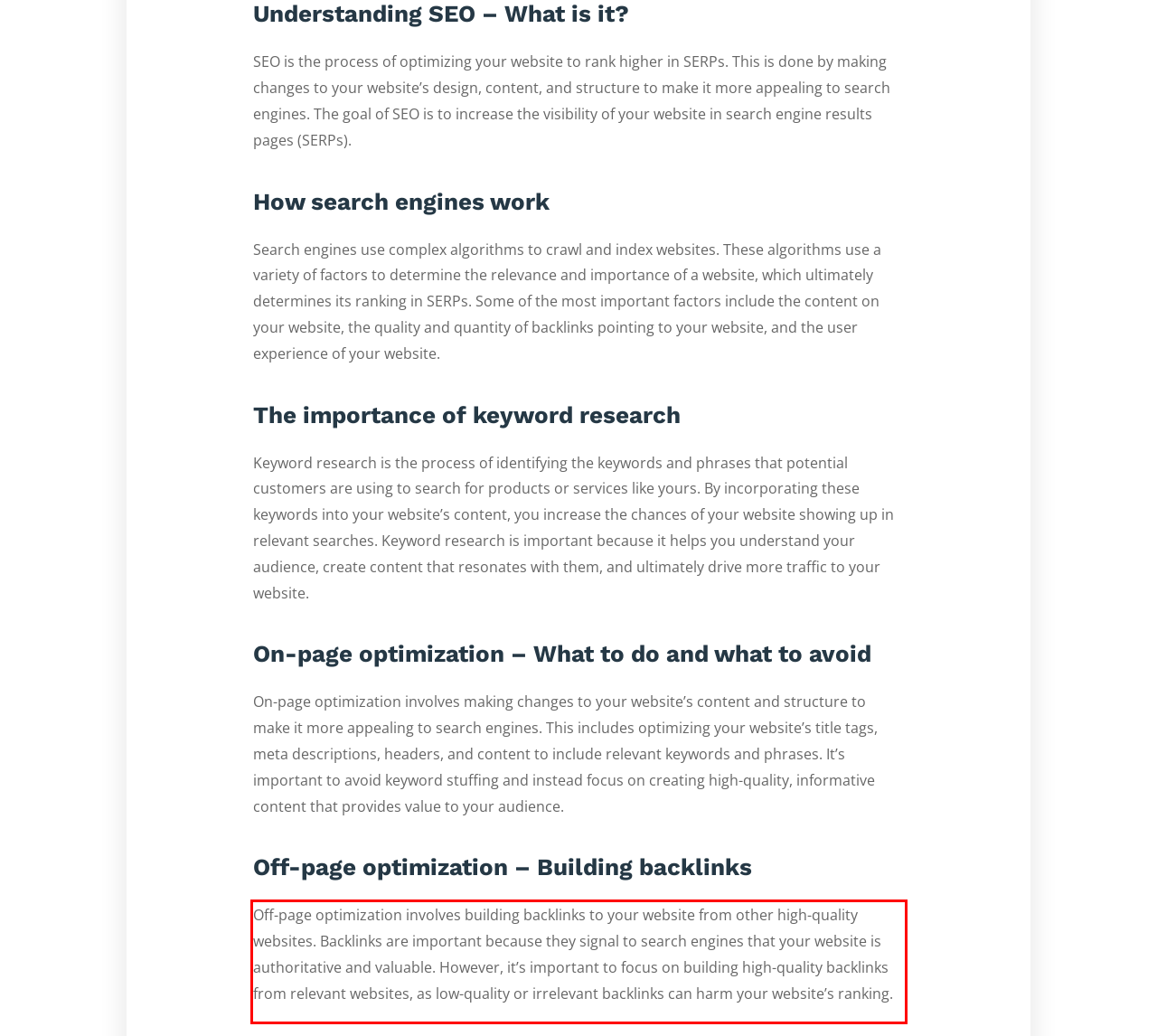Review the webpage screenshot provided, and perform OCR to extract the text from the red bounding box.

Off-page optimization involves building backlinks to your website from other high-quality websites. Backlinks are important because they signal to search engines that your website is authoritative and valuable. However, it’s important to focus on building high-quality backlinks from relevant websites, as low-quality or irrelevant backlinks can harm your website’s ranking.